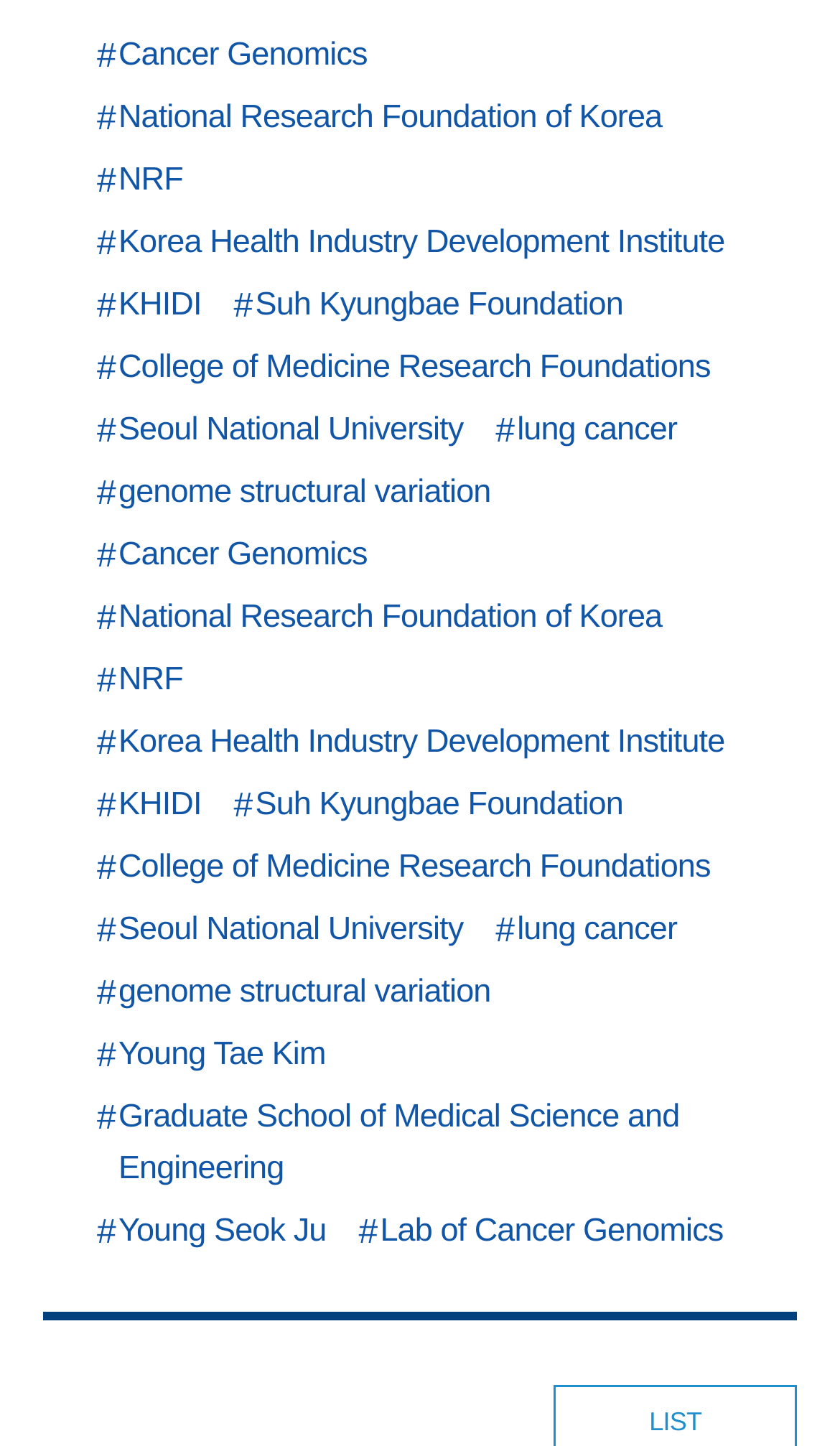What is the first link on the webpage?
Please look at the screenshot and answer using one word or phrase.

Cancer Genomics